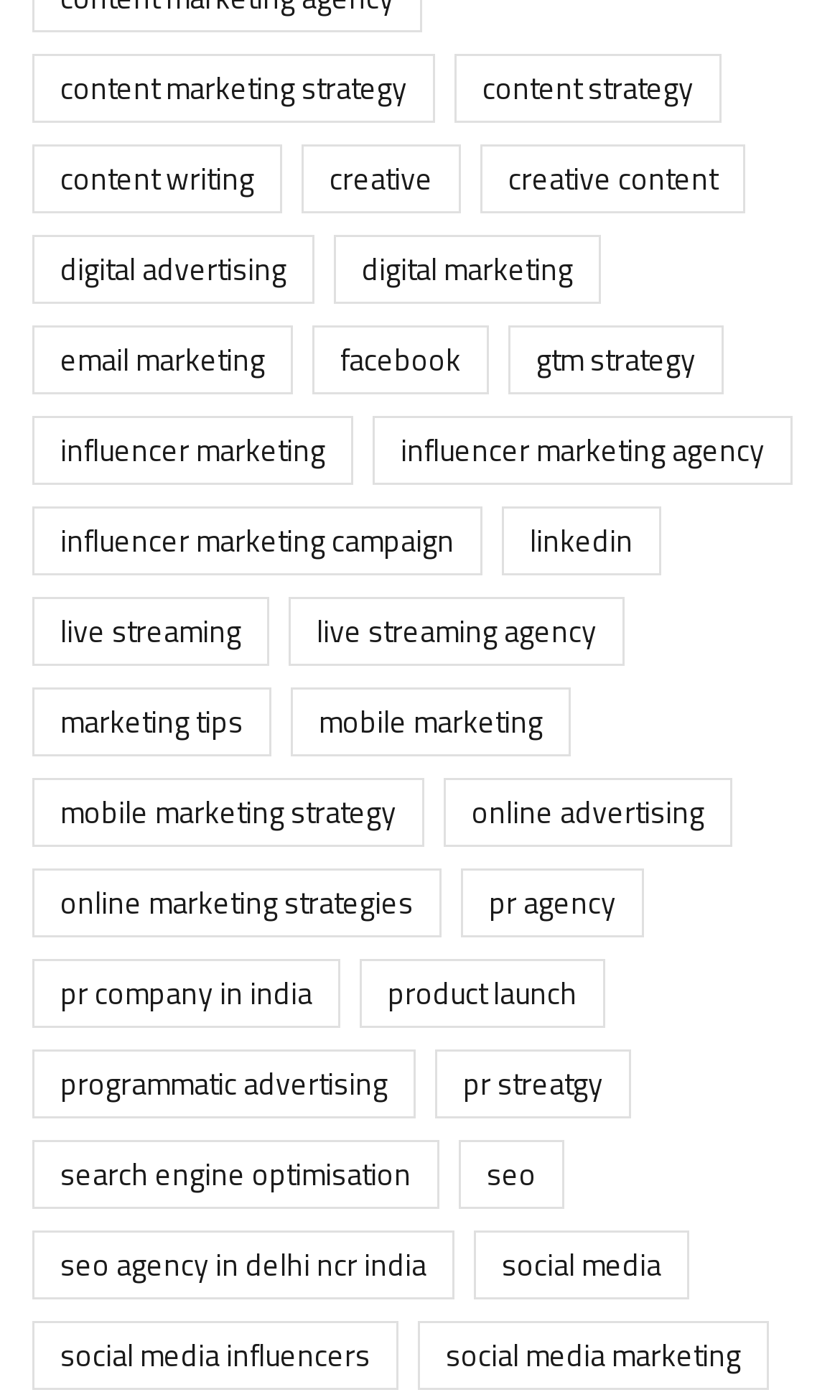Observe the image and answer the following question in detail: What is SEO?

I found a link with the text 'SEO (10 items)' which indicates that SEO is a topic with 10 related items.